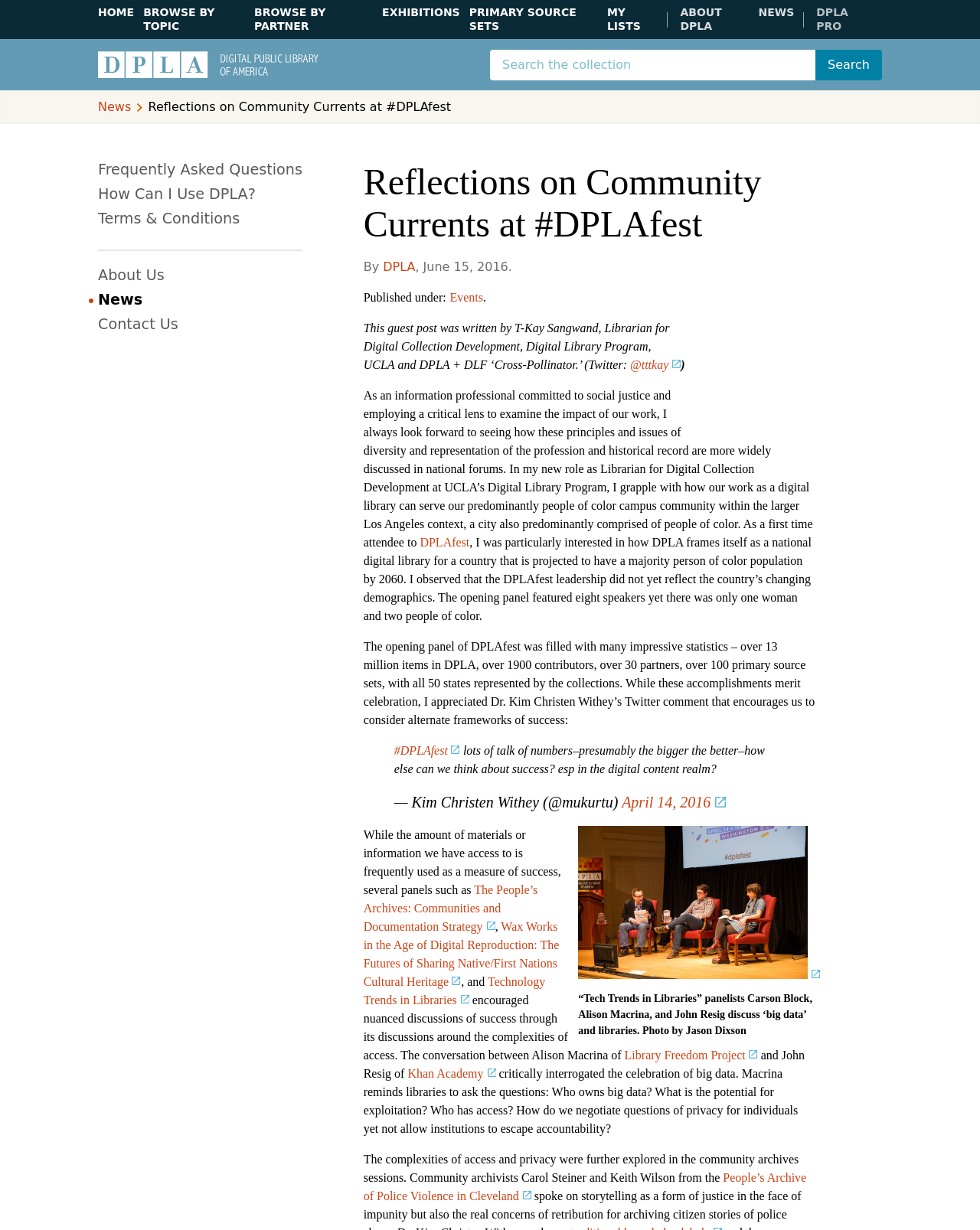Provide the bounding box coordinates for the area that should be clicked to complete the instruction: "Go to Home Page".

[0.1, 0.032, 0.325, 0.074]